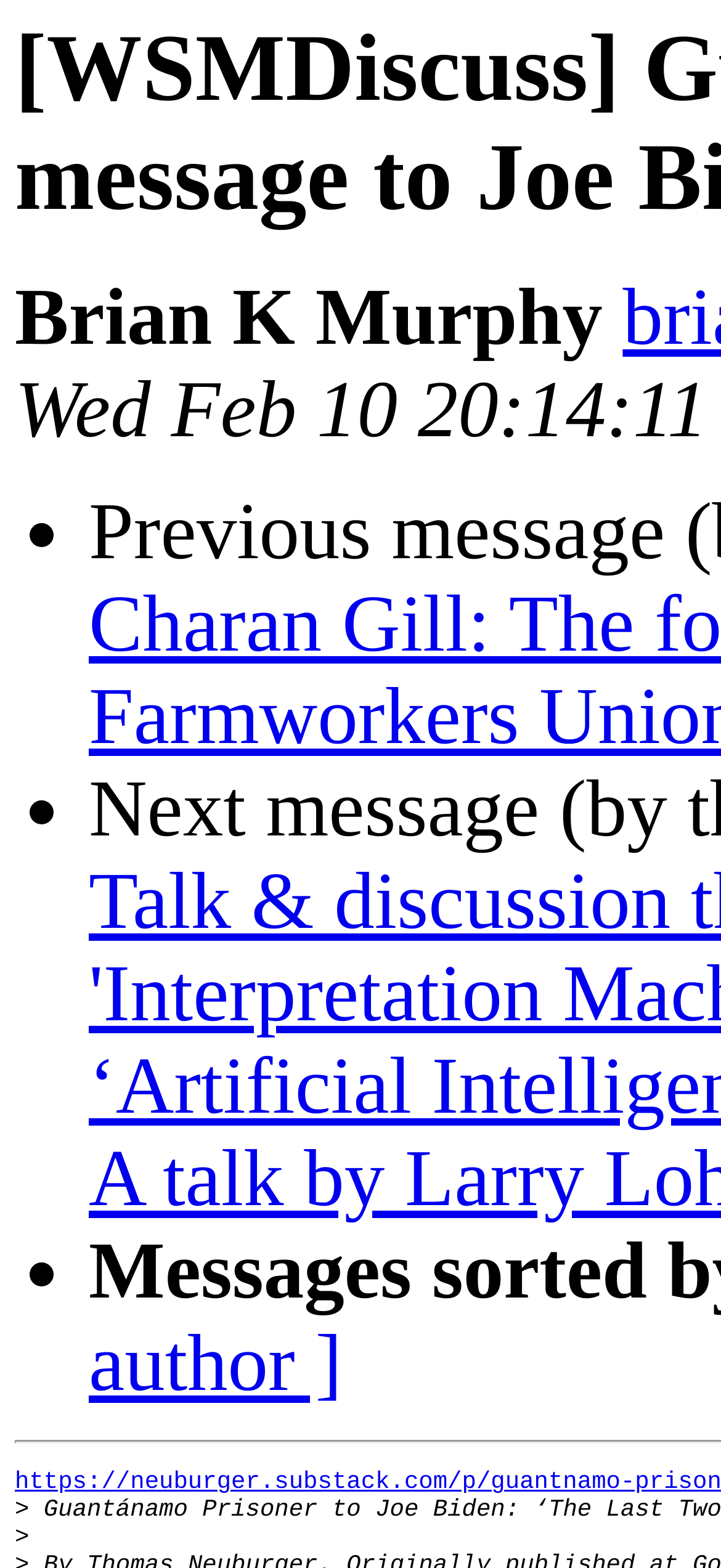Can you find and provide the main heading text of this webpage?

[WSMDiscuss] Guantánamo prisoner's message to Joe Biden